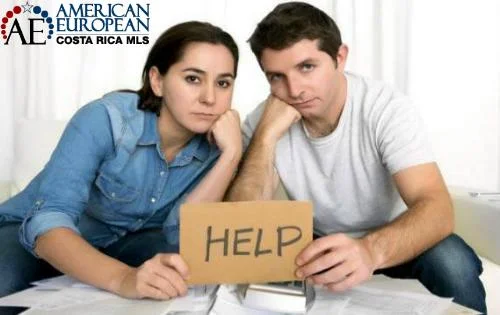Please provide a comprehensive response to the question based on the details in the image: What is the name of the real estate company in Costa Rica?

The logo of American European, a real estate company in Costa Rica, is branded on the image, indicating the company's involvement in the context of financial instability and economic pressure in the region.